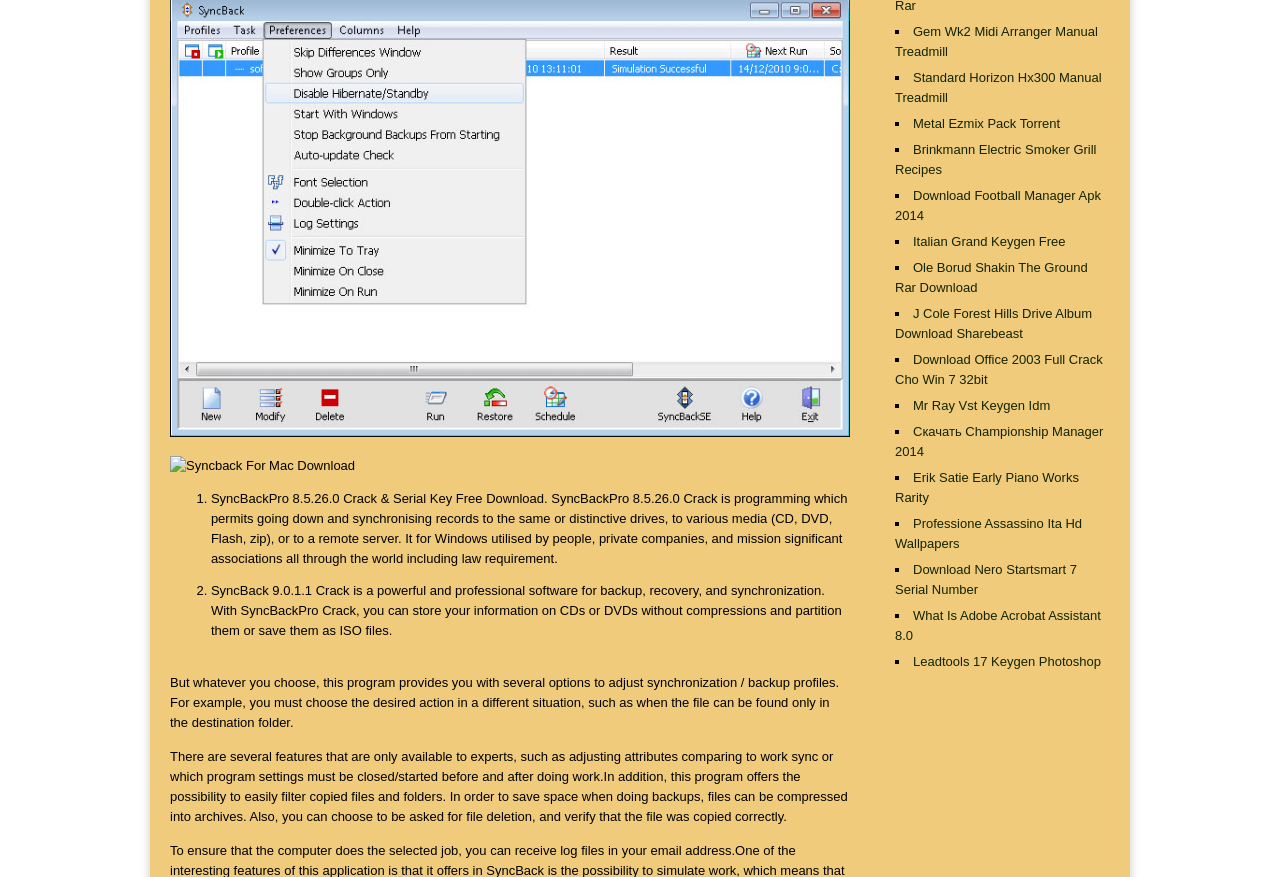Bounding box coordinates must be specified in the format (top-left x, top-left y, bottom-right x, bottom-right y). All values should be floating point numbers between 0 and 1. What are the bounding box coordinates of the UI element described as: Italian Grand Keygen Free

[0.713, 0.267, 0.832, 0.284]